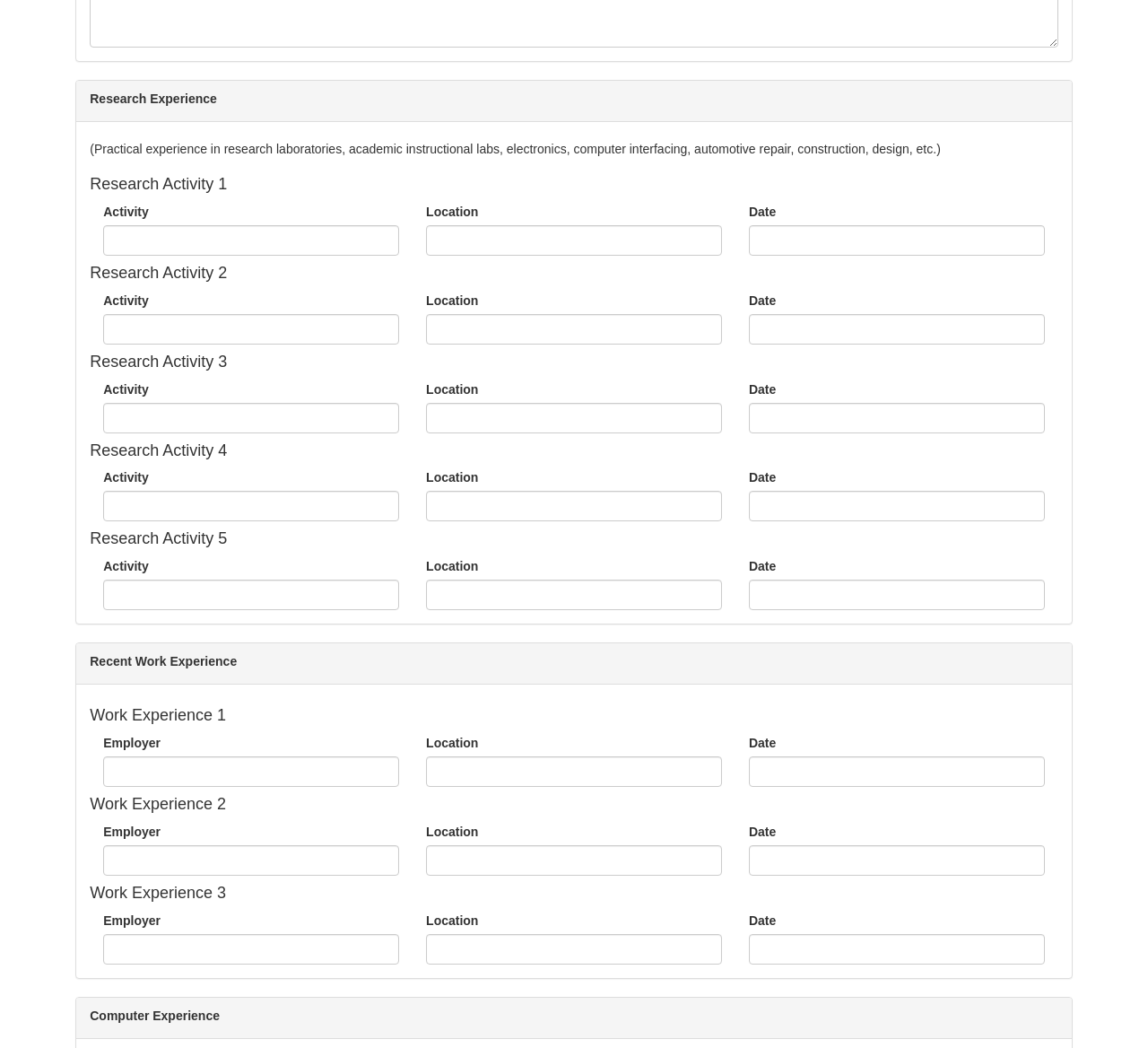Please identify the bounding box coordinates of the region to click in order to complete the given instruction: "Enter employer for work experience". The coordinates should be four float numbers between 0 and 1, i.e., [left, top, right, bottom].

[0.09, 0.722, 0.348, 0.751]